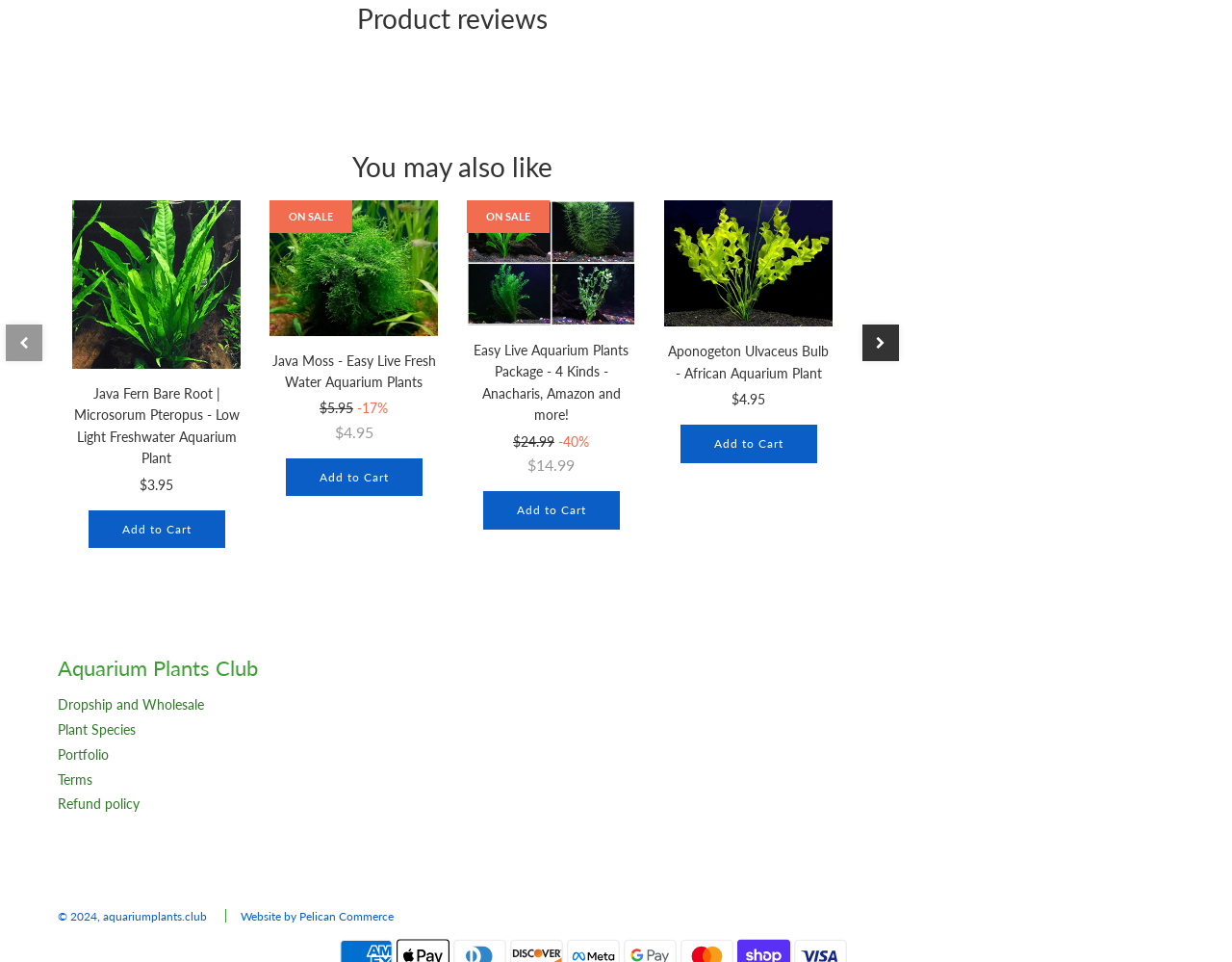Identify the bounding box coordinates of the clickable region to carry out the given instruction: "Visit the 'Dropship and Wholesale' page".

[0.047, 0.724, 0.166, 0.741]